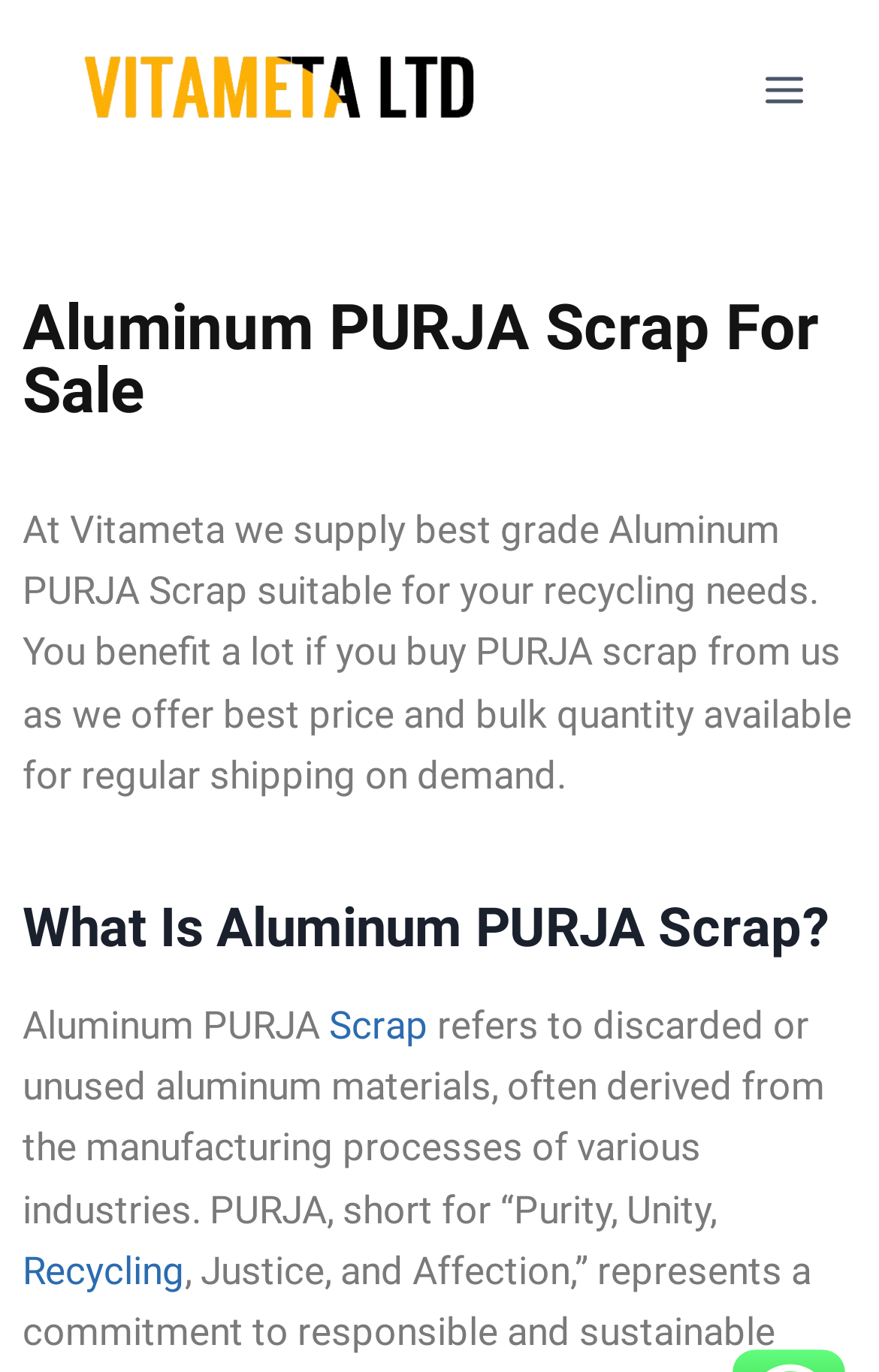Please specify the bounding box coordinates in the format (top-left x, top-left y, bottom-right x, bottom-right y), with values ranging from 0 to 1. Identify the bounding box for the UI component described as follows: Scrap

[0.374, 0.731, 0.487, 0.763]